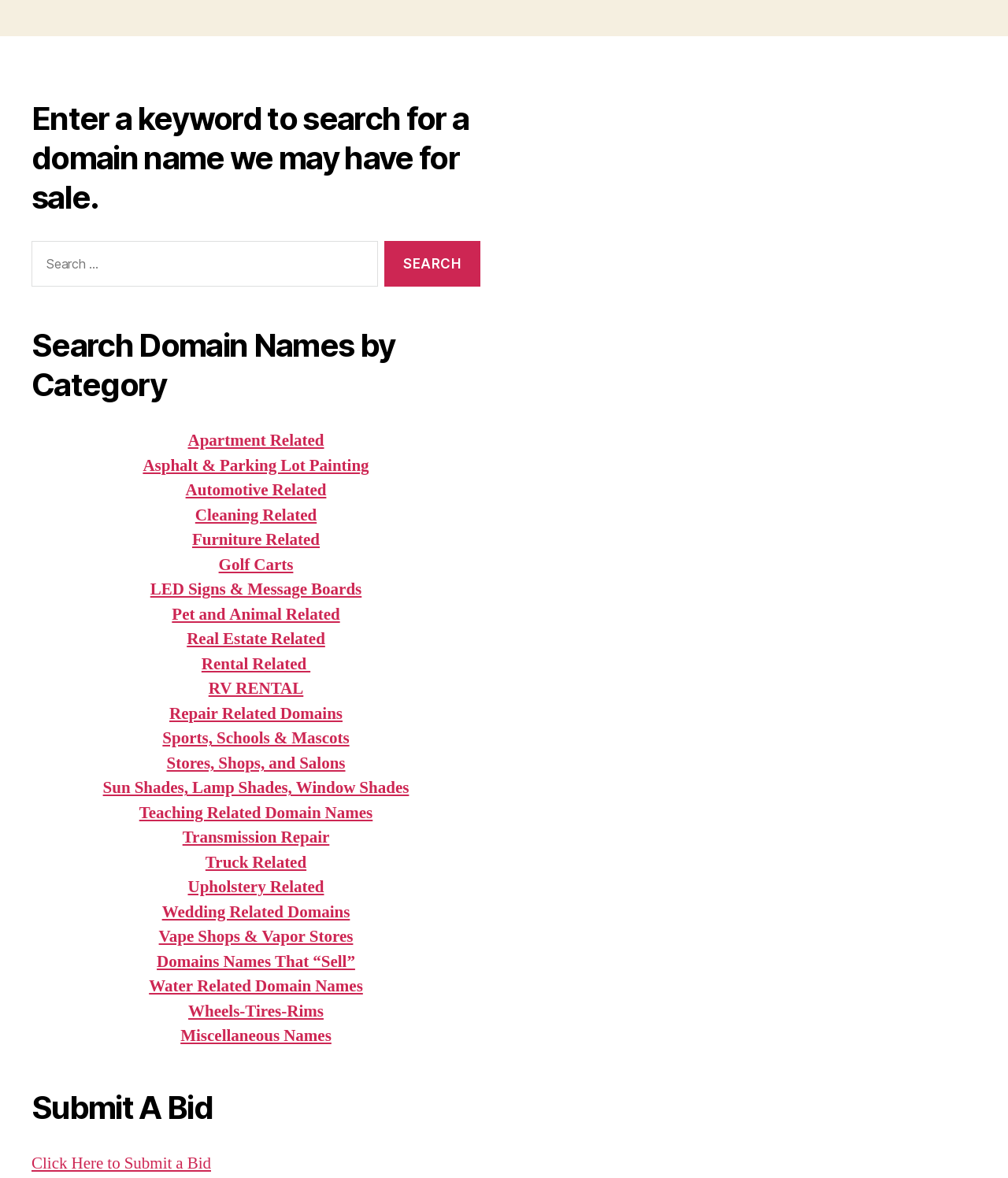Answer the following in one word or a short phrase: 
Can users search for domain names by keyword?

Yes